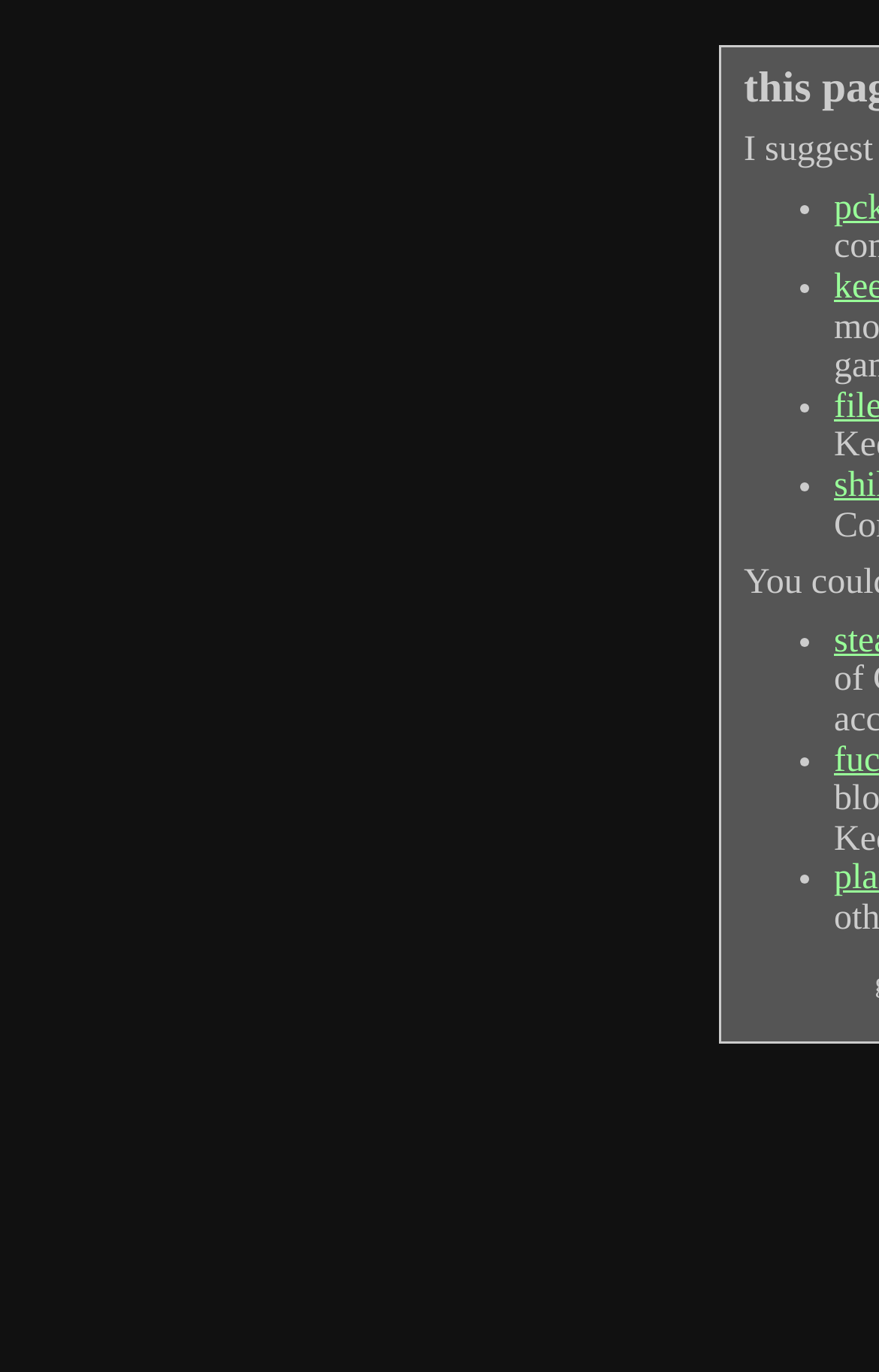Identify the main heading from the webpage and provide its text content.

this page is currently empty